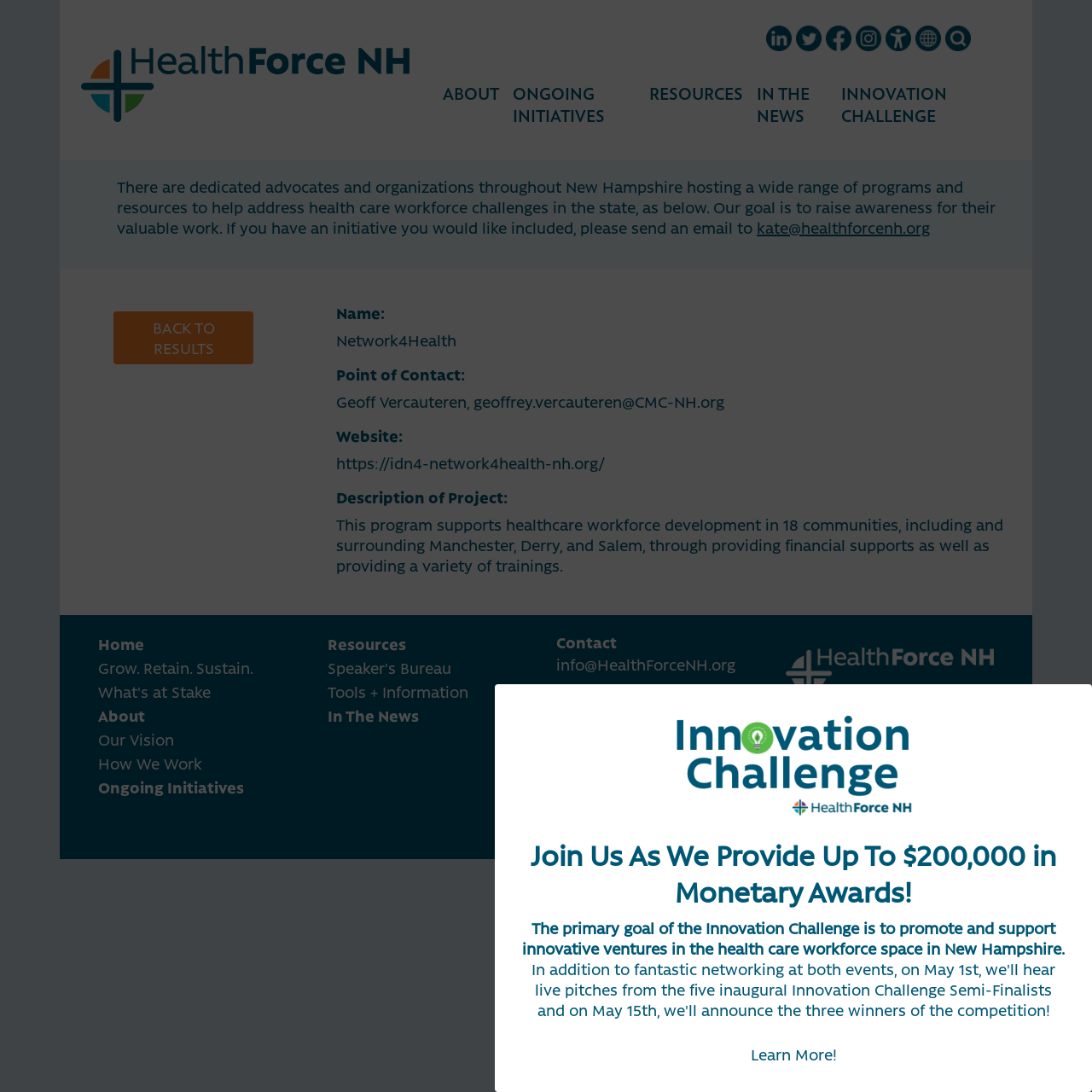What is the name of the organization?
Analyze the image and provide a thorough answer to the question.

I found the answer by looking at the top-left corner of the webpage, where the logo and the name 'Healthforce NH' are displayed.